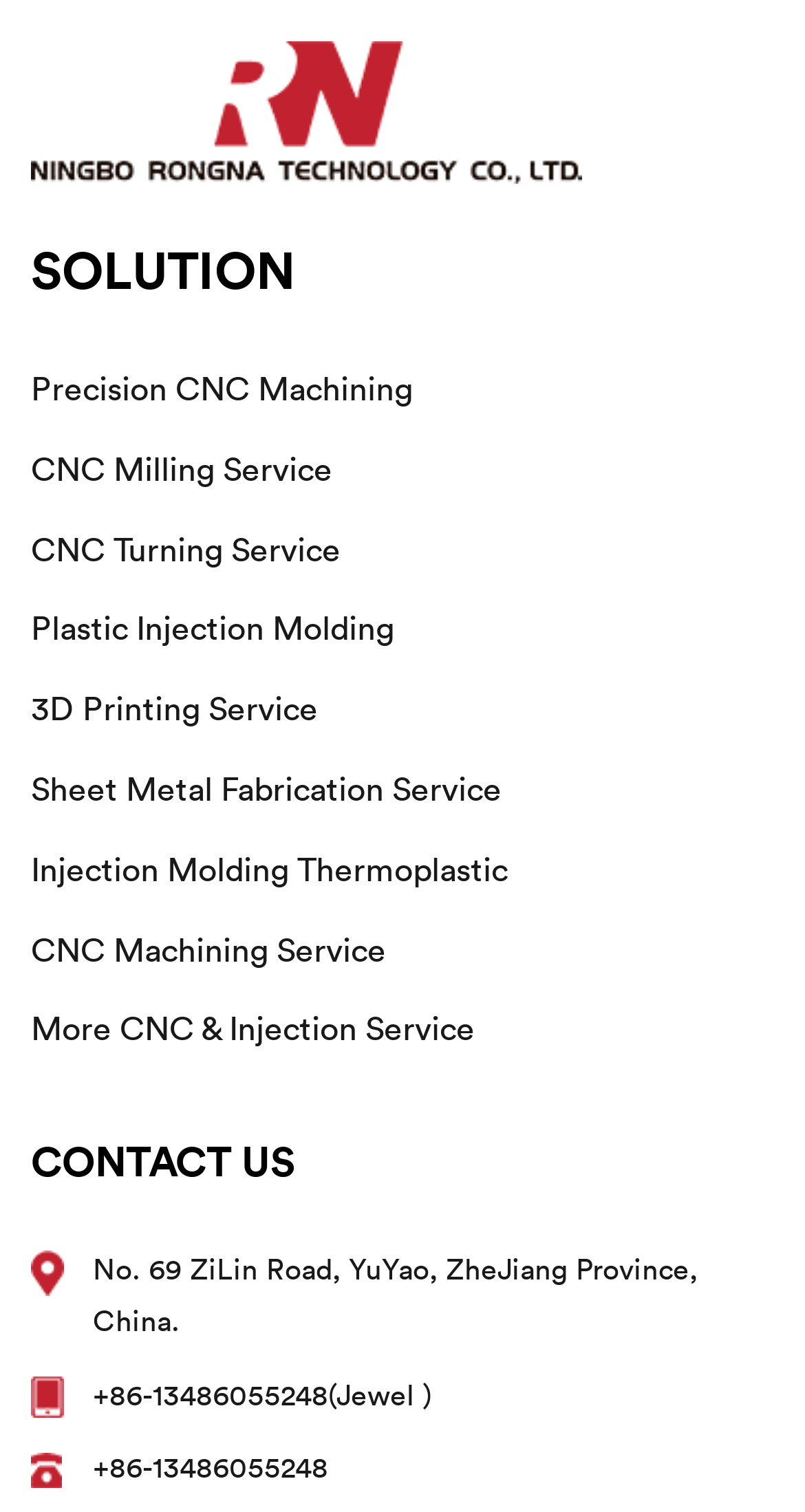Provide the bounding box coordinates for the area that should be clicked to complete the instruction: "Contact us through phone number +86-13486055248".

[0.115, 0.91, 0.536, 0.934]